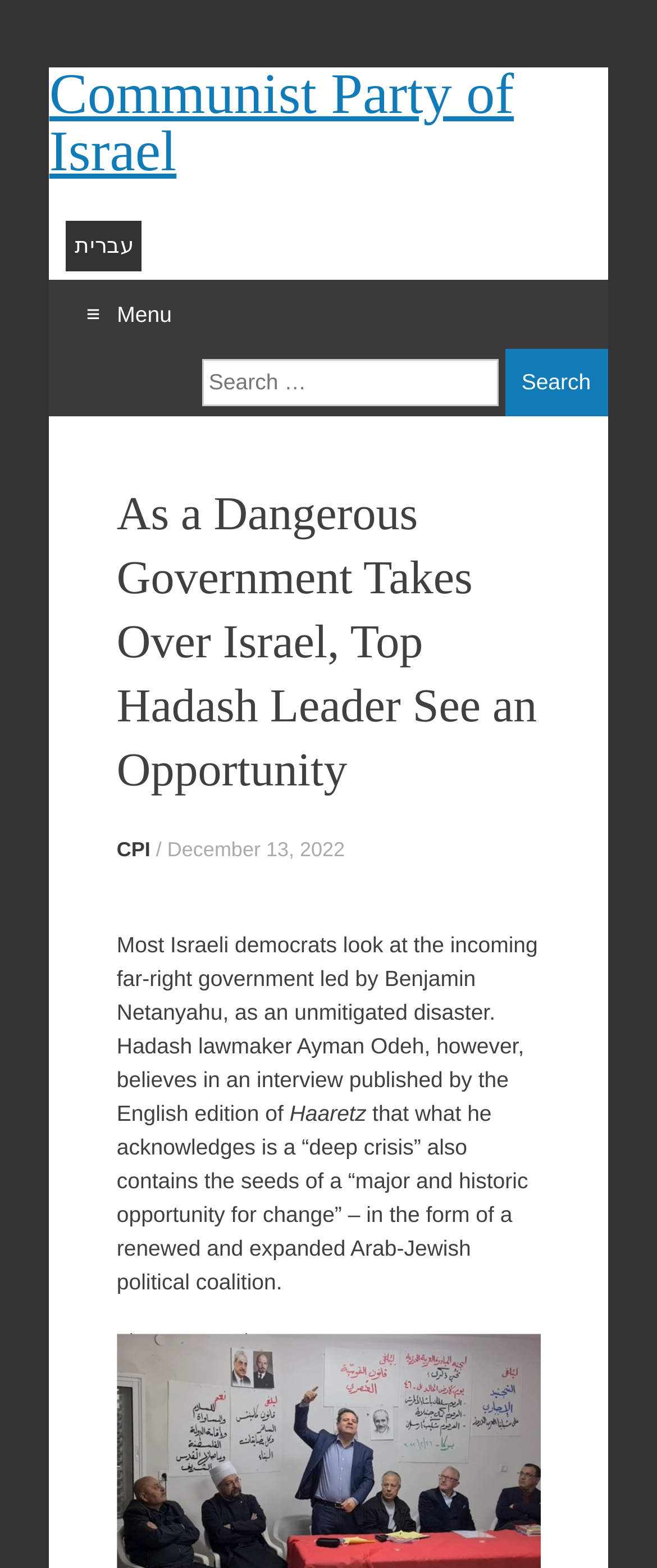Determine the bounding box coordinates of the element that should be clicked to execute the following command: "Go to Communist Party of Israel homepage".

[0.075, 0.043, 0.925, 0.178]